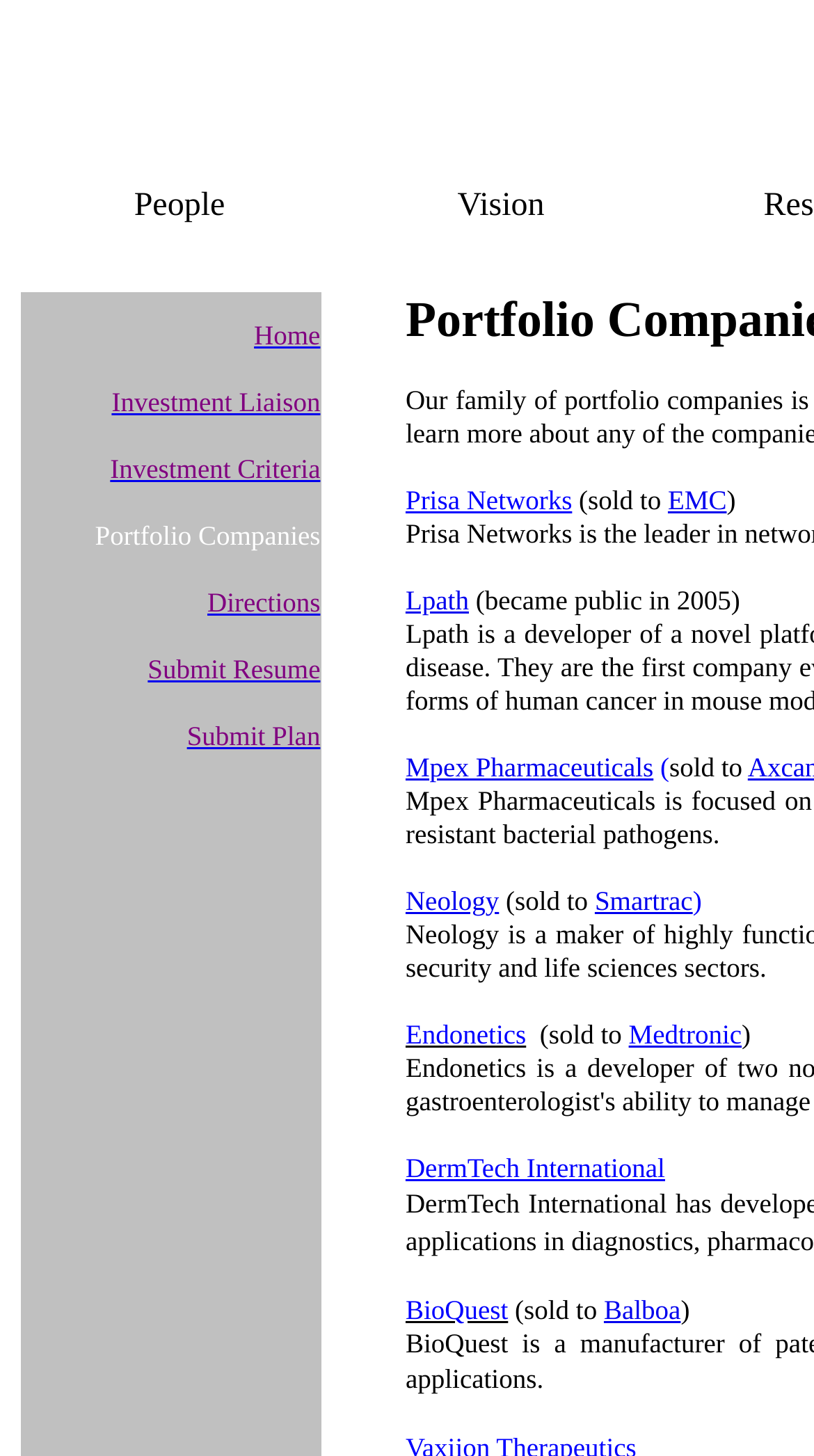Describe the webpage meticulously, covering all significant aspects.

The webpage is titled "WSIG Home" and has a layout divided into two main sections. At the top, there are two table cells labeled "People" and "Vision", which occupy the left and right sides of the page, respectively.

Below these cells, there is a navigation menu with several links, including "Home", "Investment Liaison", "Investment Criteria", and others. These links are aligned horizontally and are positioned near the top of the page.

The main content of the page is a list of portfolio companies, which are presented in a vertical layout. Each company is represented by a link, and some of them have additional text providing more information, such as the year they became public or the company they were sold to. The companies are listed in a single column, with the links and accompanying text stacked on top of each other.

Some notable companies in the list include EMC, Lpath, Mpex Pharmaceuticals, Neology, and DermTech International. There are a total of 9 portfolio companies listed on the page.

At the very bottom of the page, there is a block of empty space, followed by a series of non-breaking space characters.